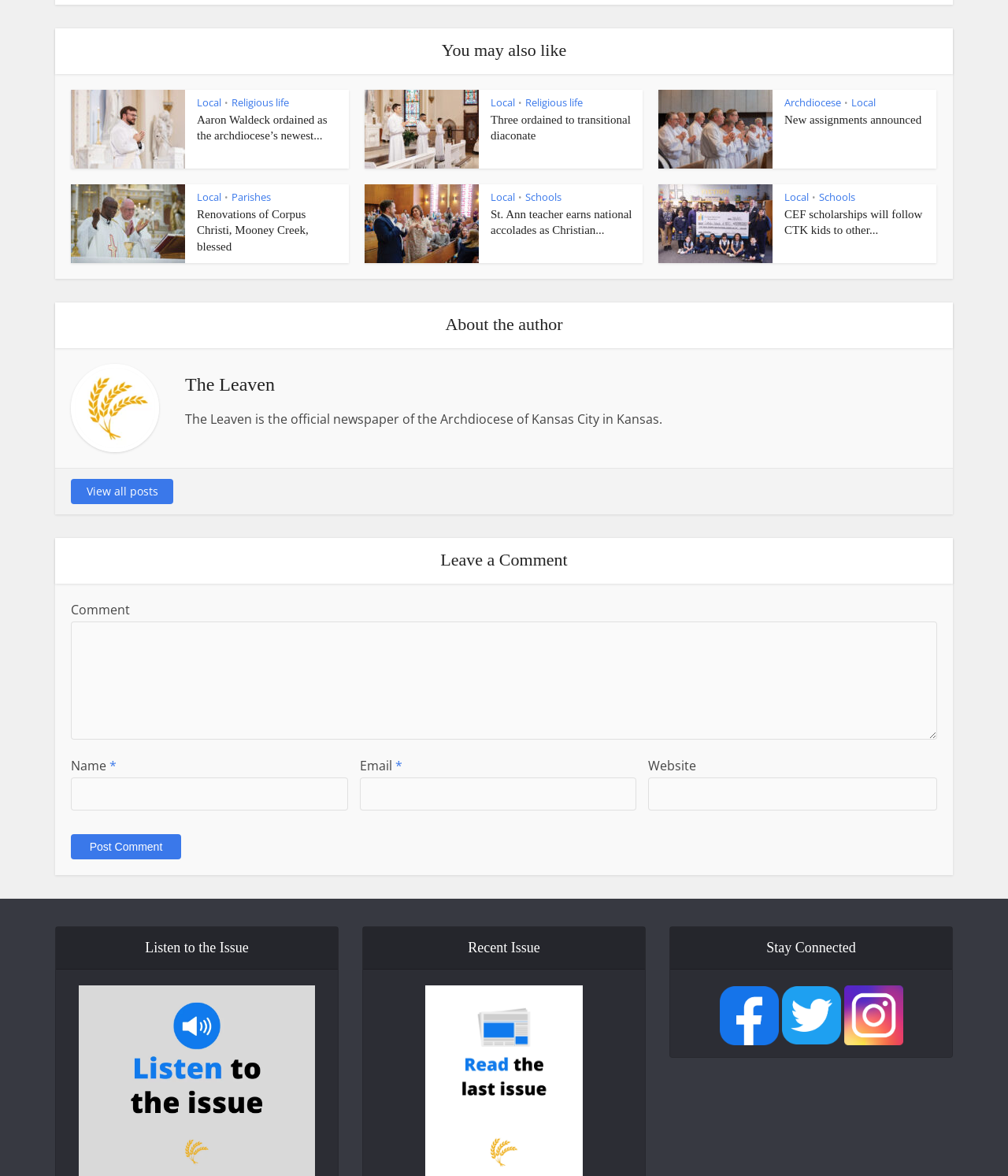Identify the bounding box coordinates of the part that should be clicked to carry out this instruction: "Read the article 'Aaron Waldeck ordained as the archdiocese’s newest…'".

[0.195, 0.097, 0.325, 0.121]